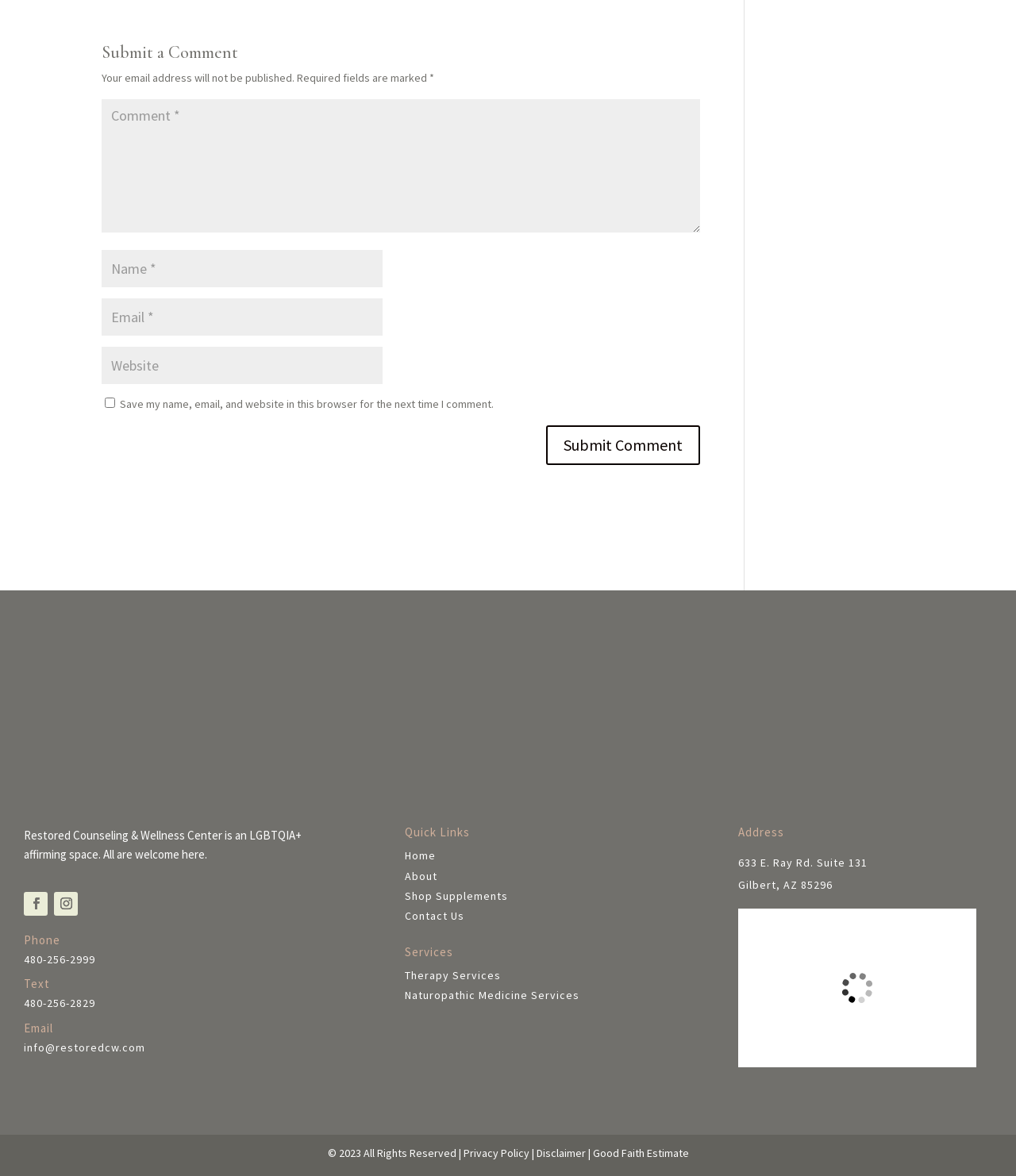How many text boxes are there for submitting a comment?
From the image, respond with a single word or phrase.

4